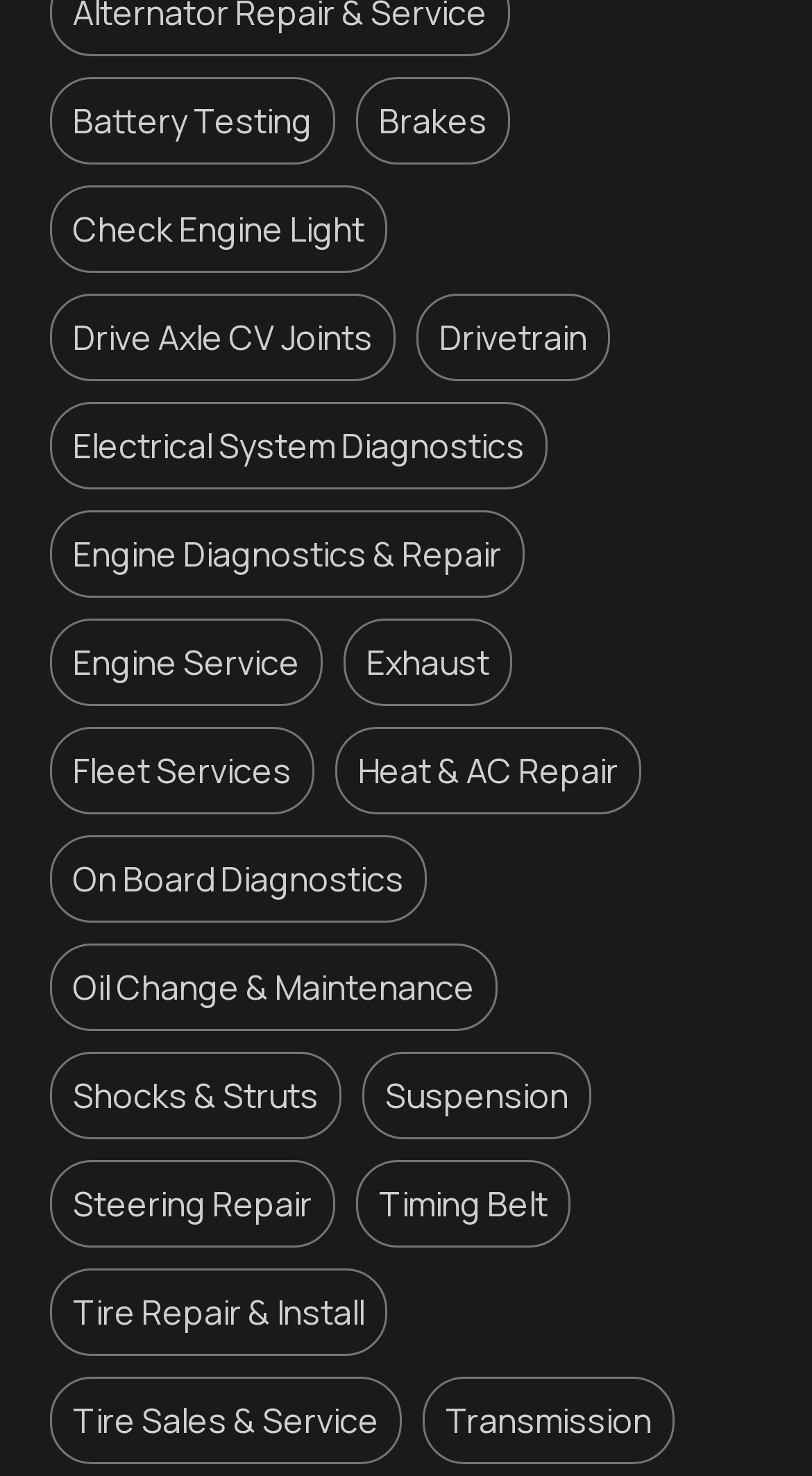Please determine the bounding box coordinates of the section I need to click to accomplish this instruction: "Get information on Oil Change & Maintenance".

[0.062, 0.64, 0.613, 0.699]